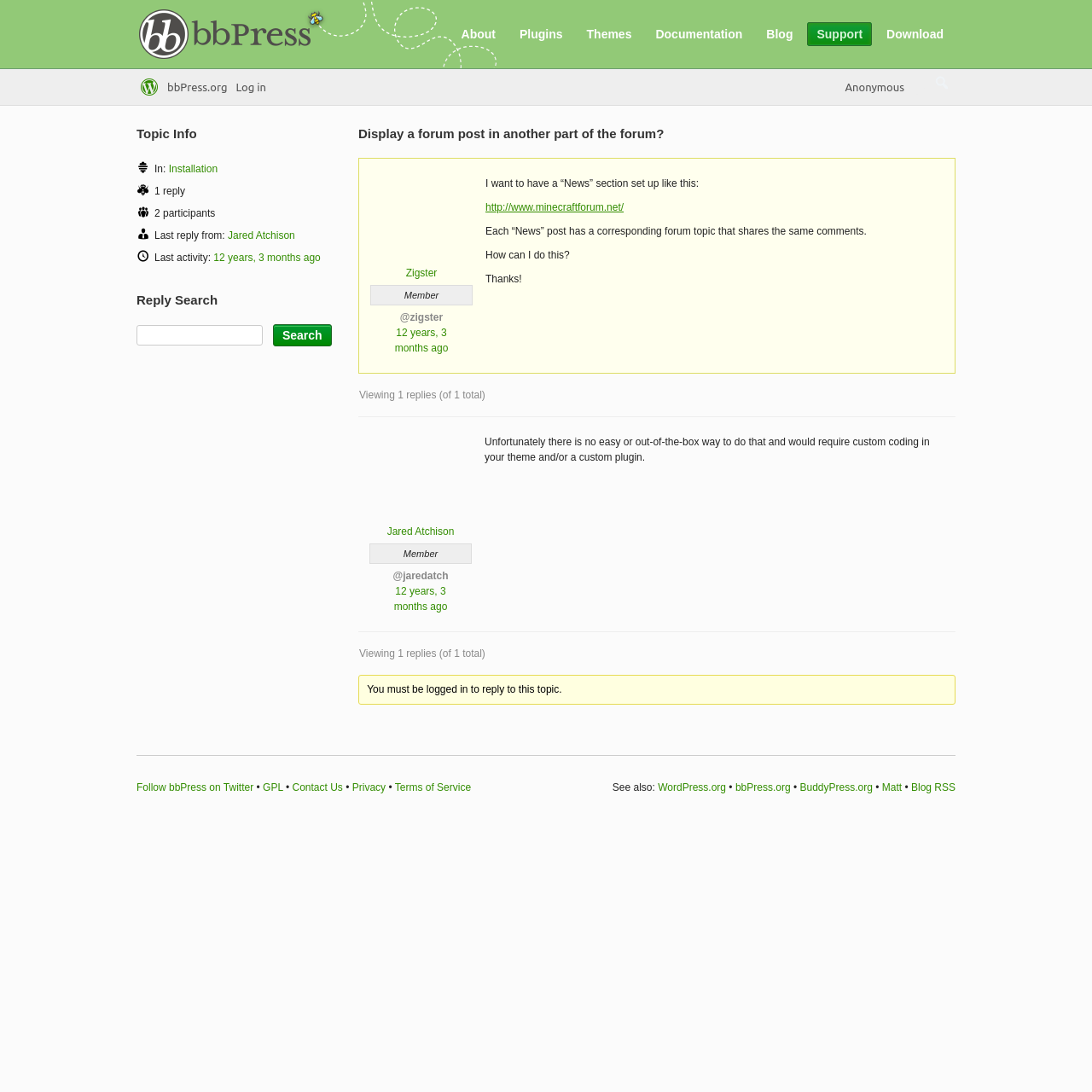Explain in detail what you observe on this webpage.

This webpage appears to be a forum discussion page on bbPress.org. At the top, there are several links to different sections of the website, including "About", "Plugins", "Themes", "Documentation", "Blog", "Support", and "Download". Below these links, there is a prominent heading that reads "Display a forum post in another part of the forum?".

To the right of the heading, there is a link to the website "bbPress.org" and a section displaying the author's information, including their username "Zigster" and a link to their profile. Below this section, there is a paragraph of text describing the author's question, which is about displaying a forum post in another part of the forum.

Following the author's question, there is a response from another user, "Jared Atchison", who provides an answer to the question. The response is dated "12 years, 3 months ago". Below the response, there is a section displaying information about the topic, including the number of replies, participants, and the last reply date.

On the right-hand side of the page, there is a search bar with a heading "Reply Search" and a button to submit the search query. Below the search bar, there is a section displaying links to related websites, including WordPress.org, BuddyPress.org, and Matt's blog.

At the bottom of the page, there are several links to other sections of the website, including "Contact Us", "Privacy", and "Terms of Service". There are also two menus, one on the top left and one on the top right, which provide additional navigation options.